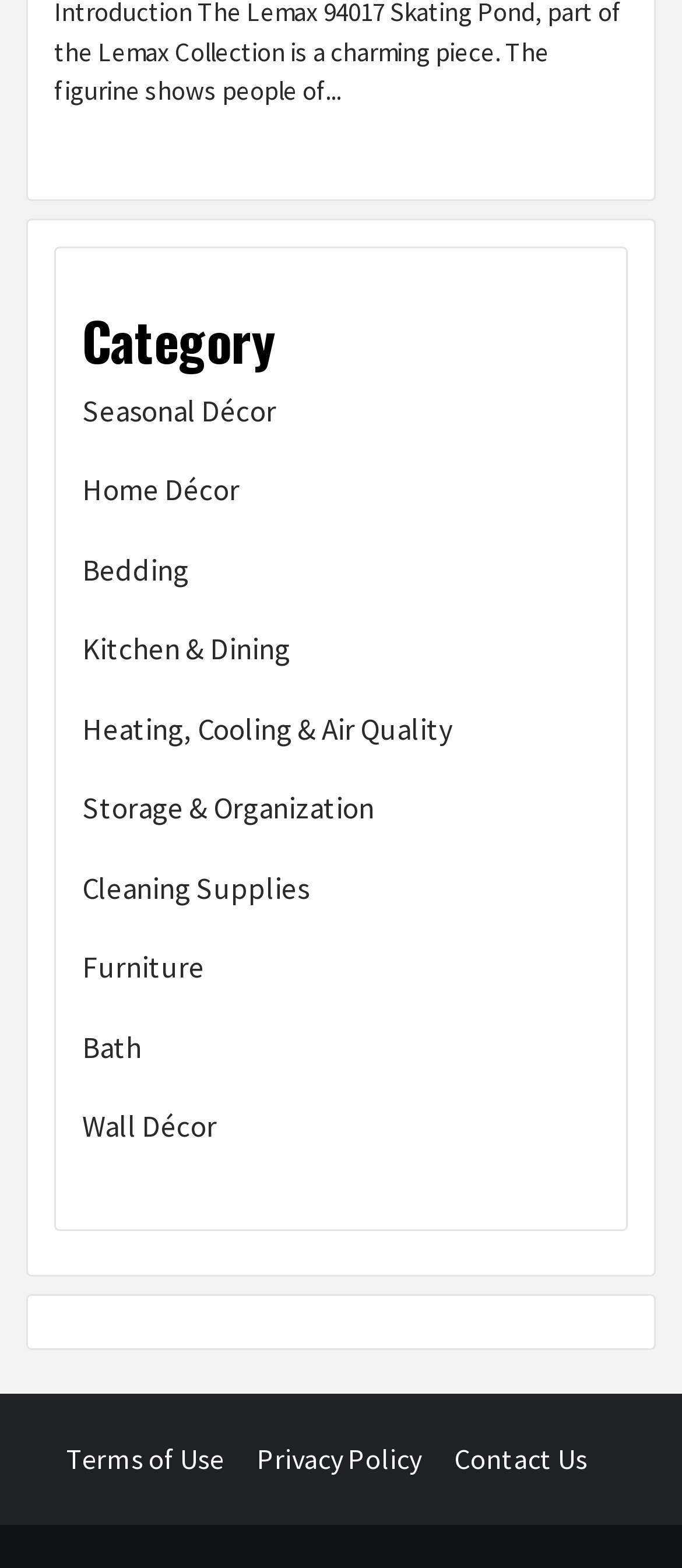How many categories are listed?
Please provide a detailed and comprehensive answer to the question.

I counted the number of link elements under the 'Category' heading and found that there are 10 categories listed, including 'Seasonal Décor', 'Home Décor', 'Bedding', and so on.